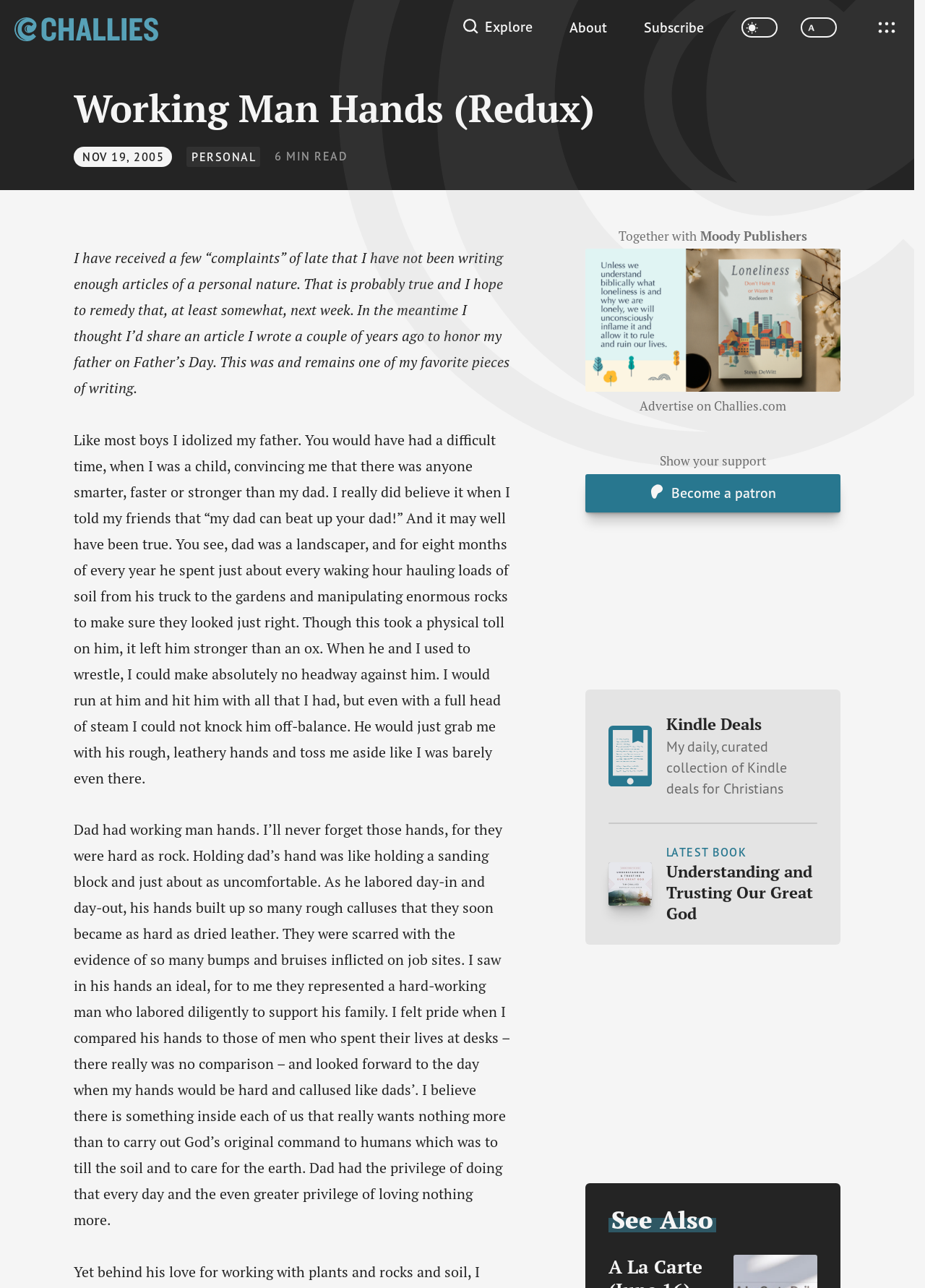Refer to the screenshot and answer the following question in detail:
What is the name of the daily collection of Kindle deals?

The author mentions a daily collection of Kindle deals, which is curated for Christians, and is called 'Kindle Deals'.